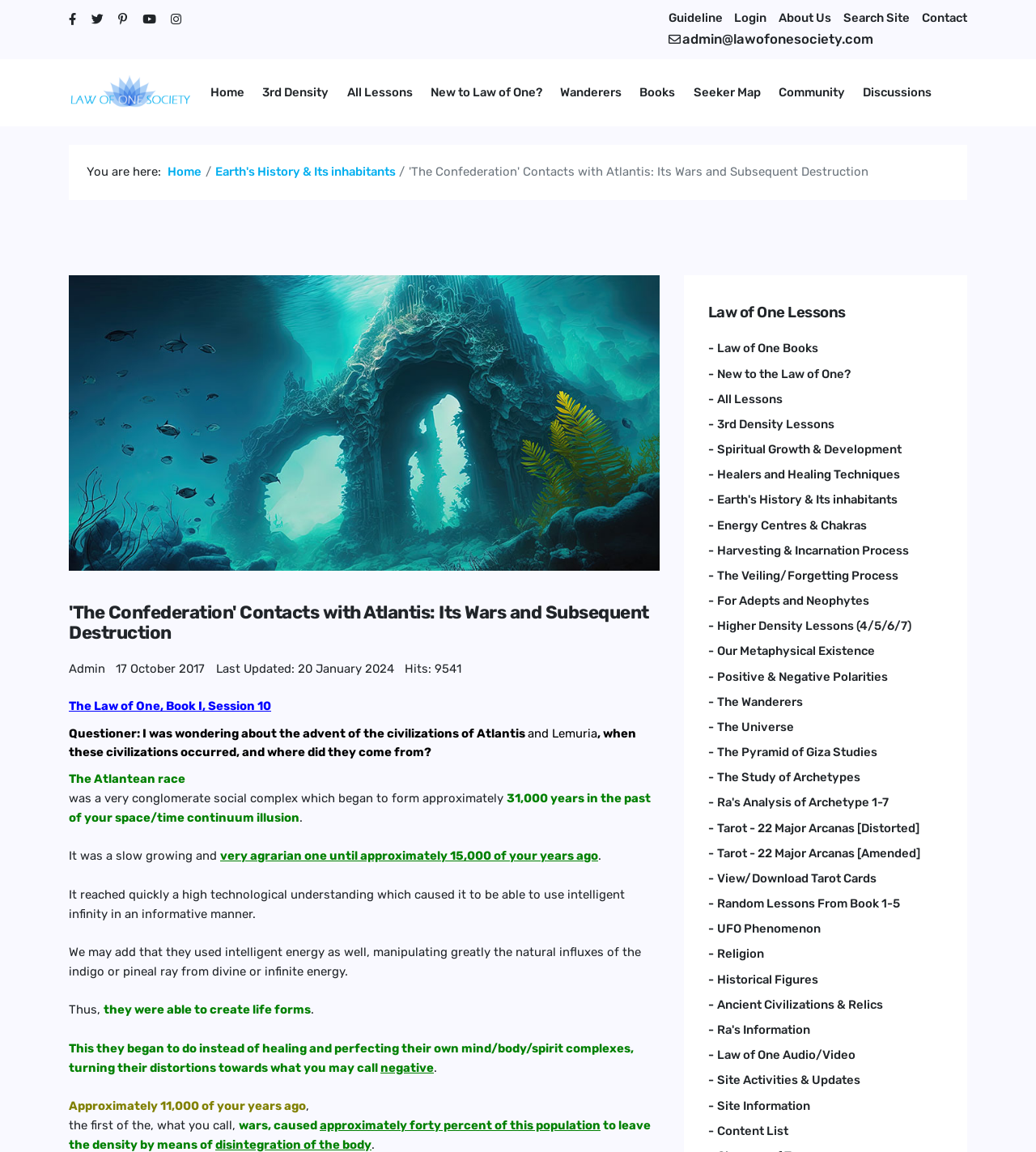What is the name of the book being discussed?
Based on the image, give a one-word or short phrase answer.

The Law of One, Book I, Session 10